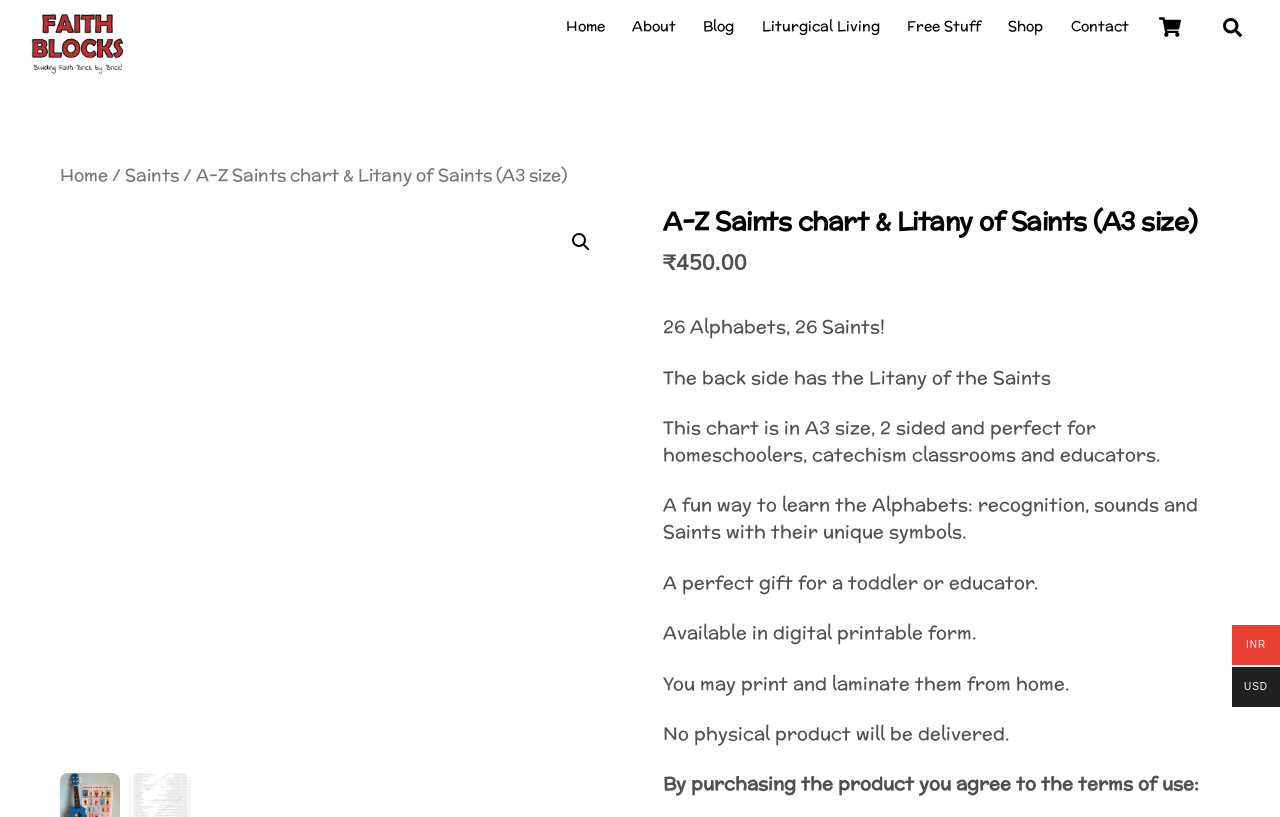What is the size of the chart?
Look at the image and construct a detailed response to the question.

The size of the chart is mentioned in the product description as 'This chart is in A3 size, 2 sided and perfect for homeschoolers, catechism classrooms and educators.'